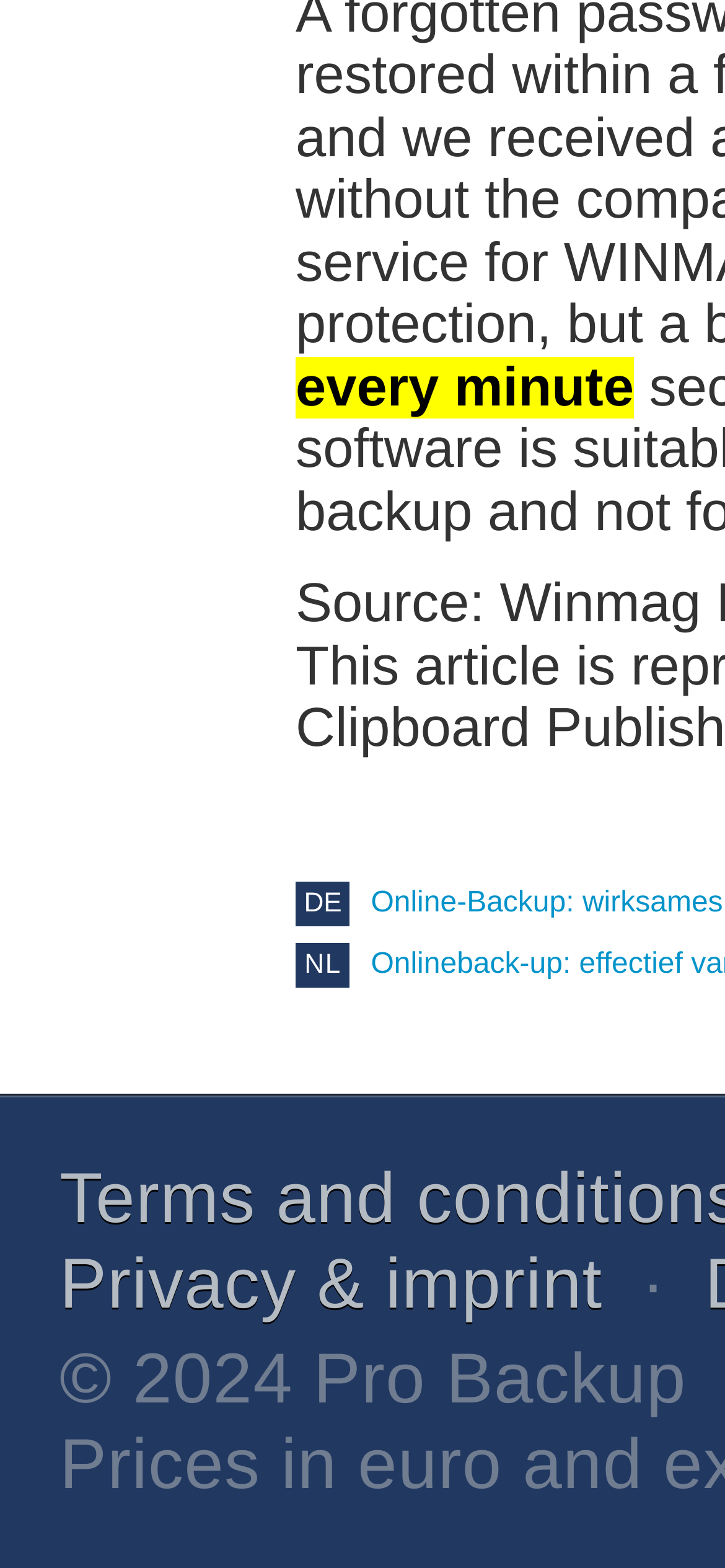Give the bounding box coordinates for this UI element: "Text Reader Software". The coordinates should be four float numbers between 0 and 1, arranged as [left, top, right, bottom].

None